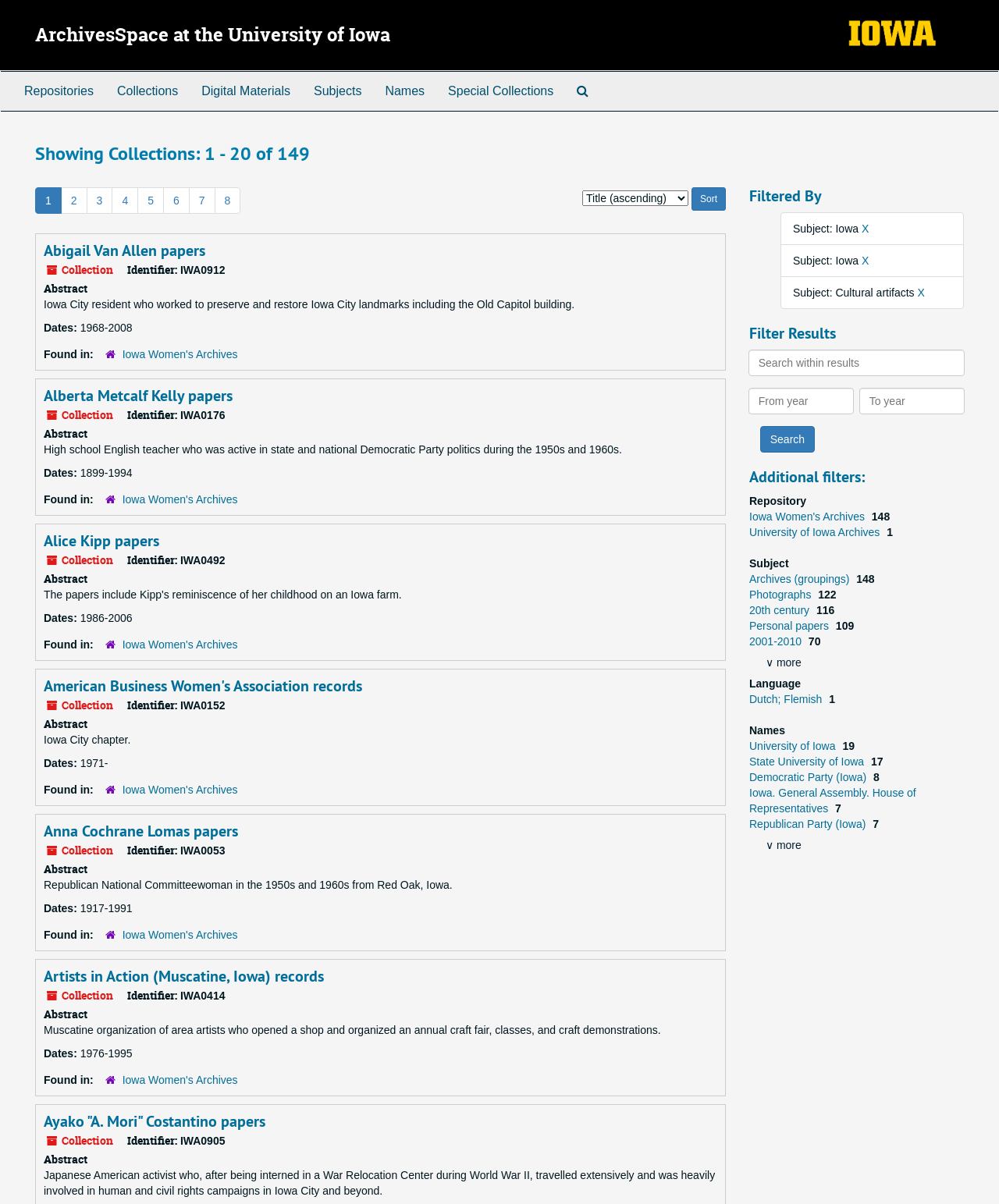Predict the bounding box of the UI element that fits this description: "American Business Women's Association records".

[0.044, 0.561, 0.362, 0.578]